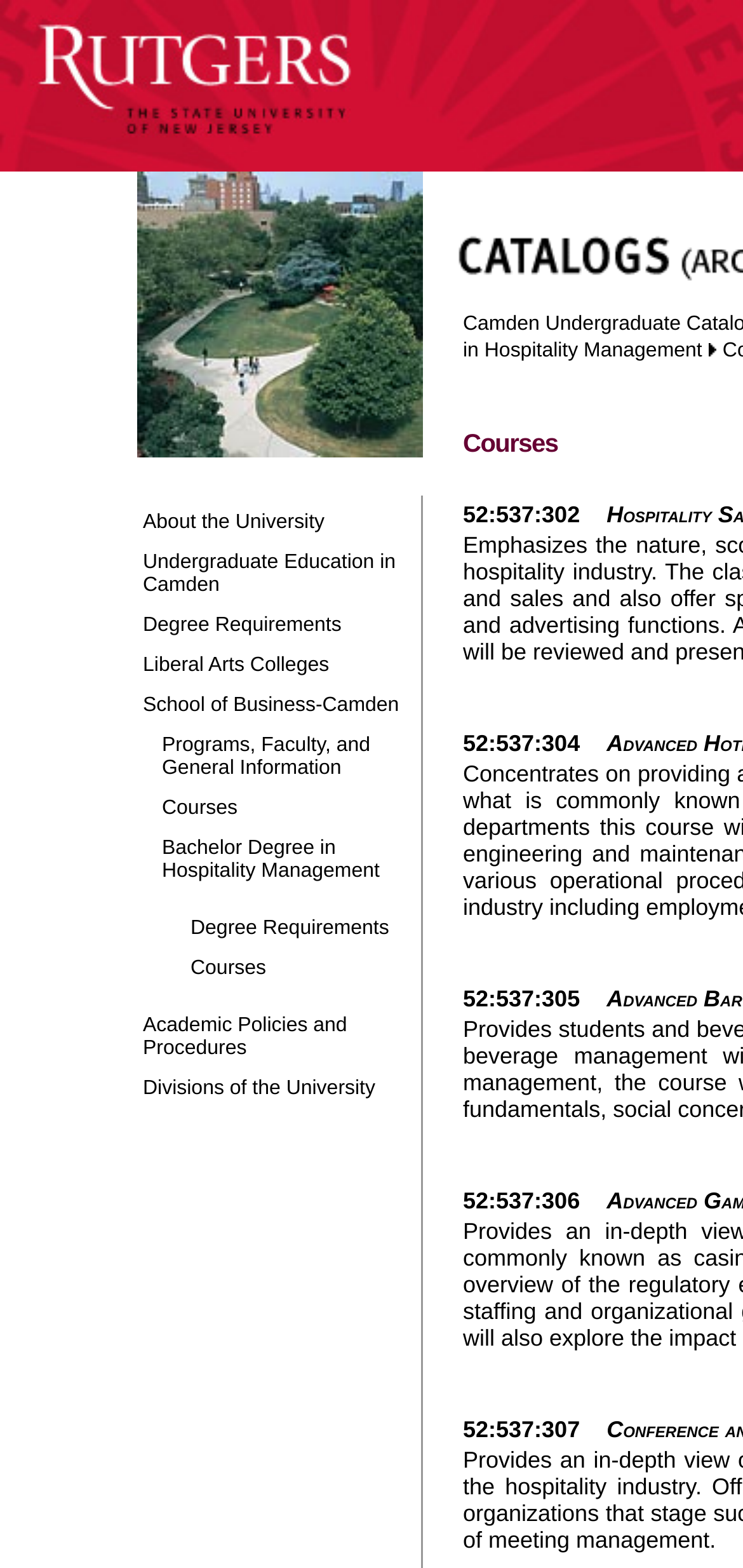How many links are there in the table?
Based on the image, answer the question with as much detail as possible.

I counted the number of links within the table by looking at the LayoutTableCell elements and their corresponding link elements. There are 15 links in total.